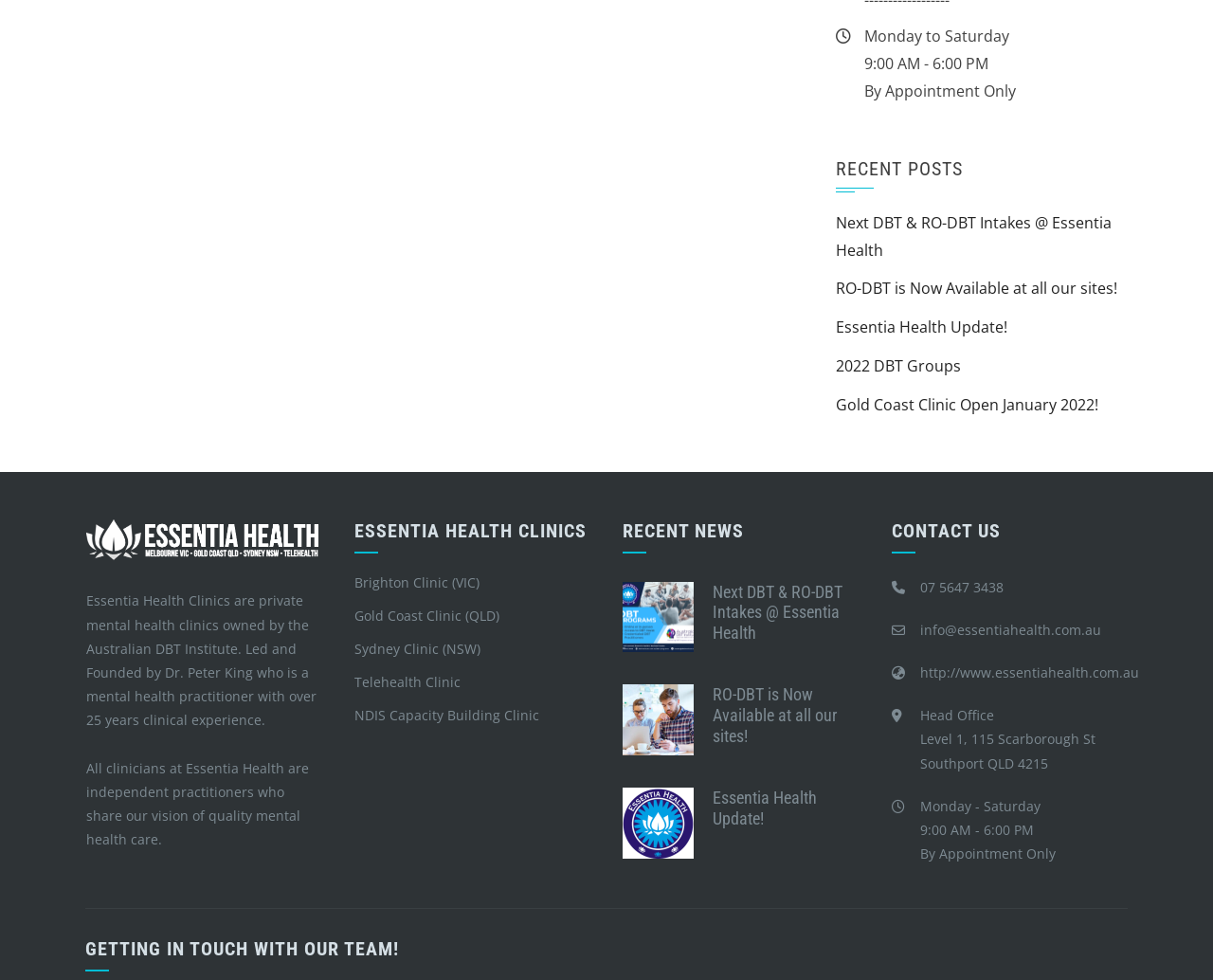Using the description: "2022 DBT Groups", identify the bounding box of the corresponding UI element in the screenshot.

[0.689, 0.363, 0.792, 0.384]